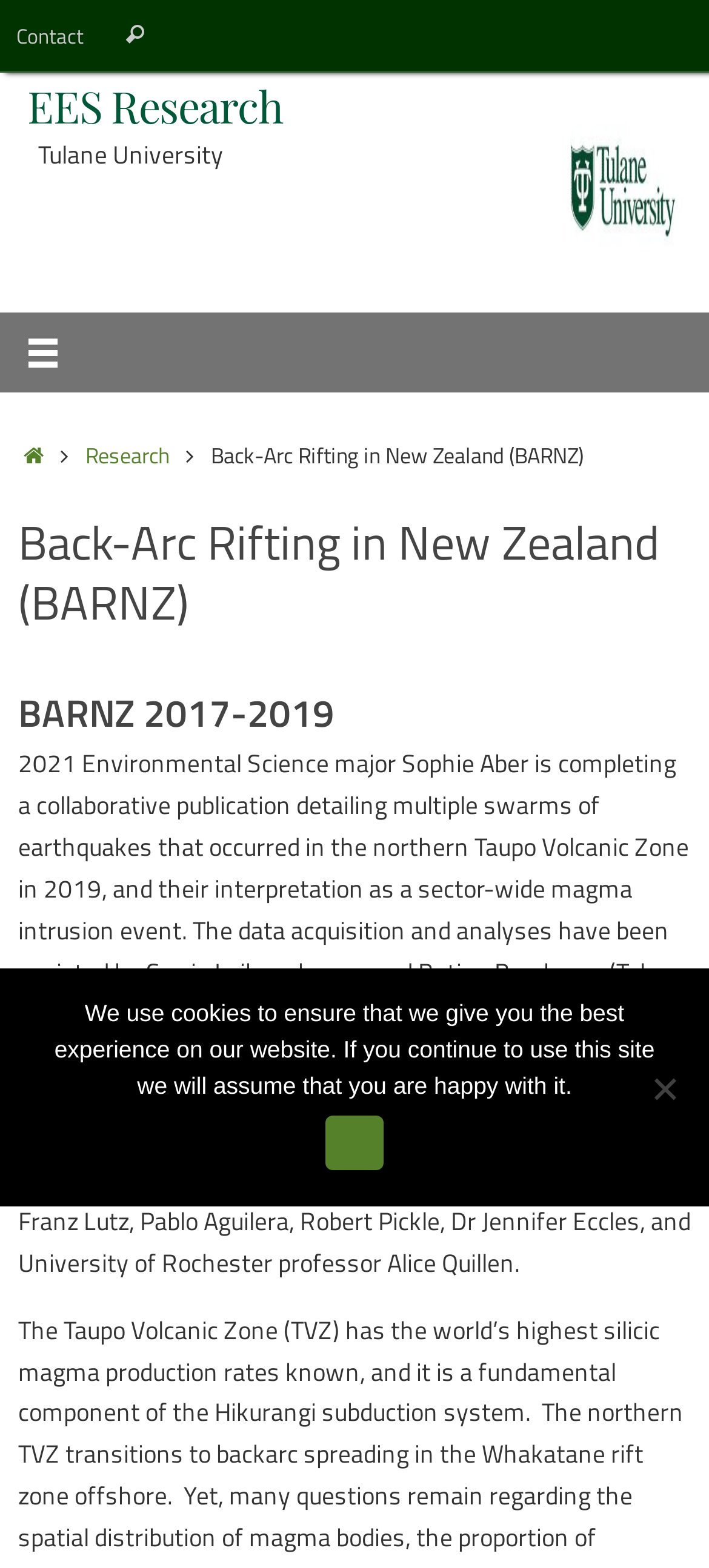What is the purpose of the search box on the webpage?
Provide a detailed and extensive answer to the question.

I inferred the purpose of the search box by analyzing its location and the surrounding elements. The search box is located near the top of the webpage, and it has a button with a magnifying glass icon, which is a common symbol for search functionality. Additionally, the StaticText element next to the search box has the text 'Search for:' which further suggests that the search box is intended for searching content on the webpage.